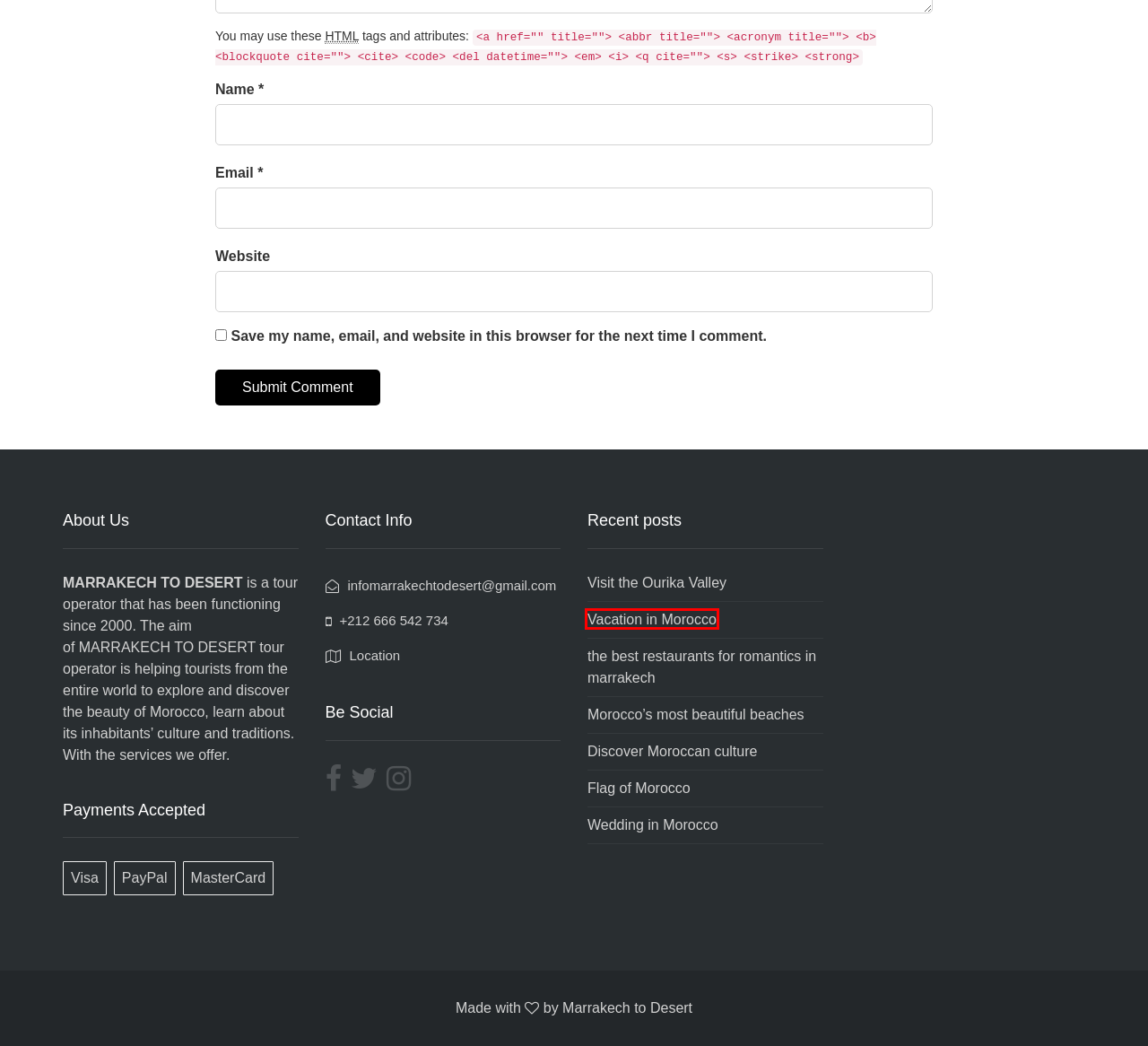A screenshot of a webpage is given with a red bounding box around a UI element. Choose the description that best matches the new webpage shown after clicking the element within the red bounding box. Here are the candidates:
A. Discover Moroccan culture
B. Visit the Ourika Valley
C. the best restaurants
D. A wedding in Morocco
E. Morocco's most beautiful beaches
F. Vacation in Morocco
G. Flag of Morocco
H. Visa官方网站

F